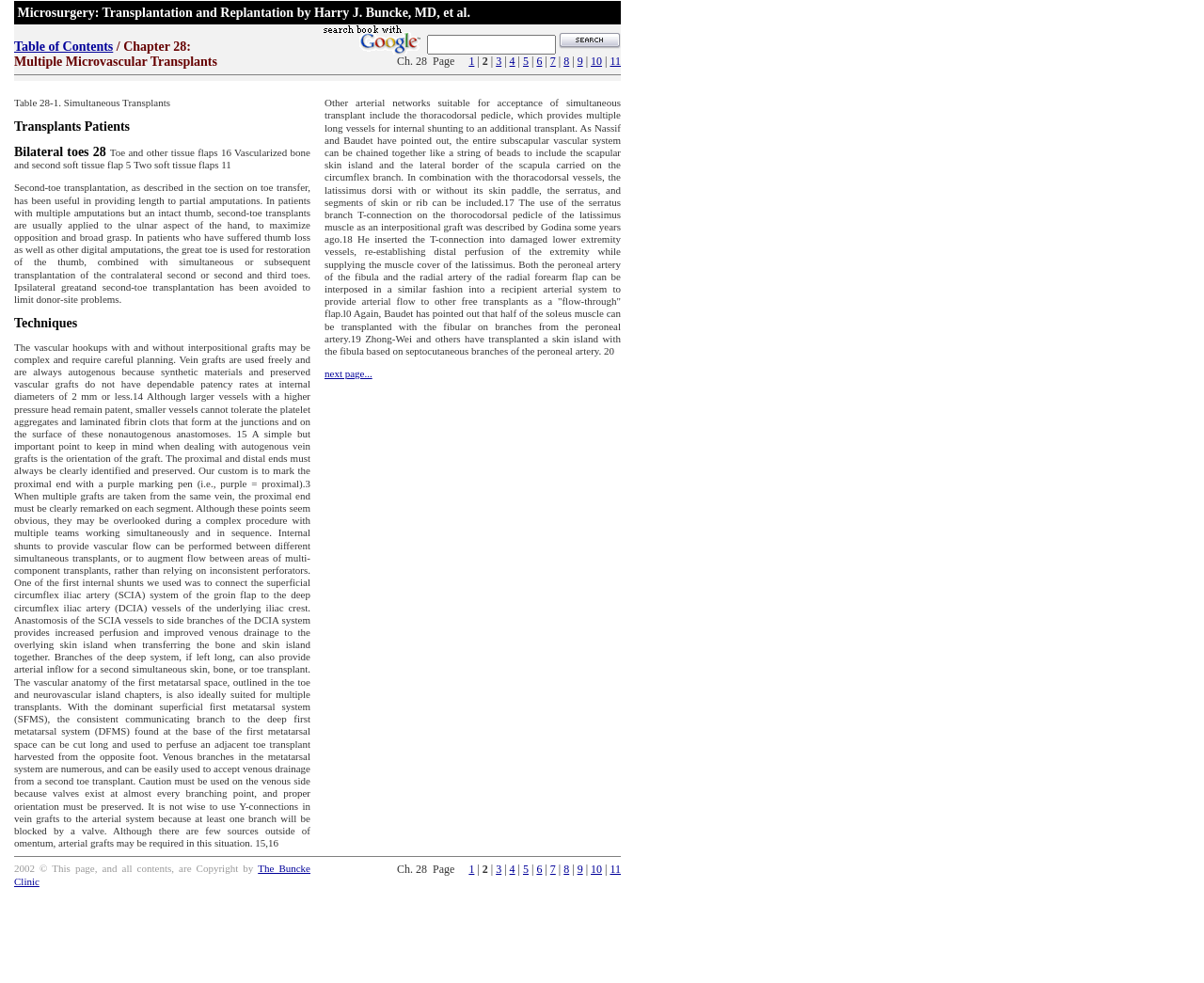Based on the element description: "next page...", identify the UI element and provide its bounding box coordinates. Use four float numbers between 0 and 1, [left, top, right, bottom].

[0.27, 0.374, 0.309, 0.386]